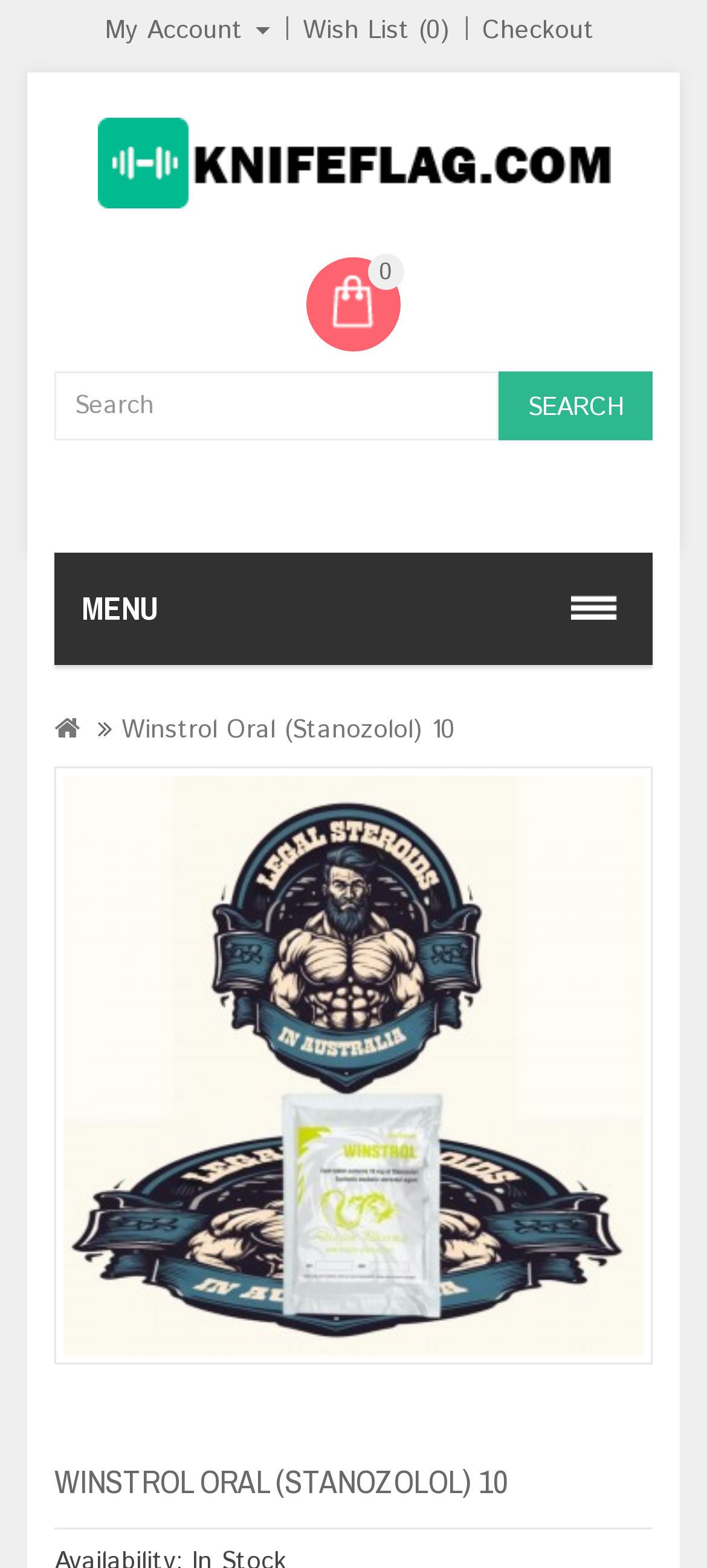Where can I find the search bar?
Examine the screenshot and reply with a single word or phrase.

Top right corner